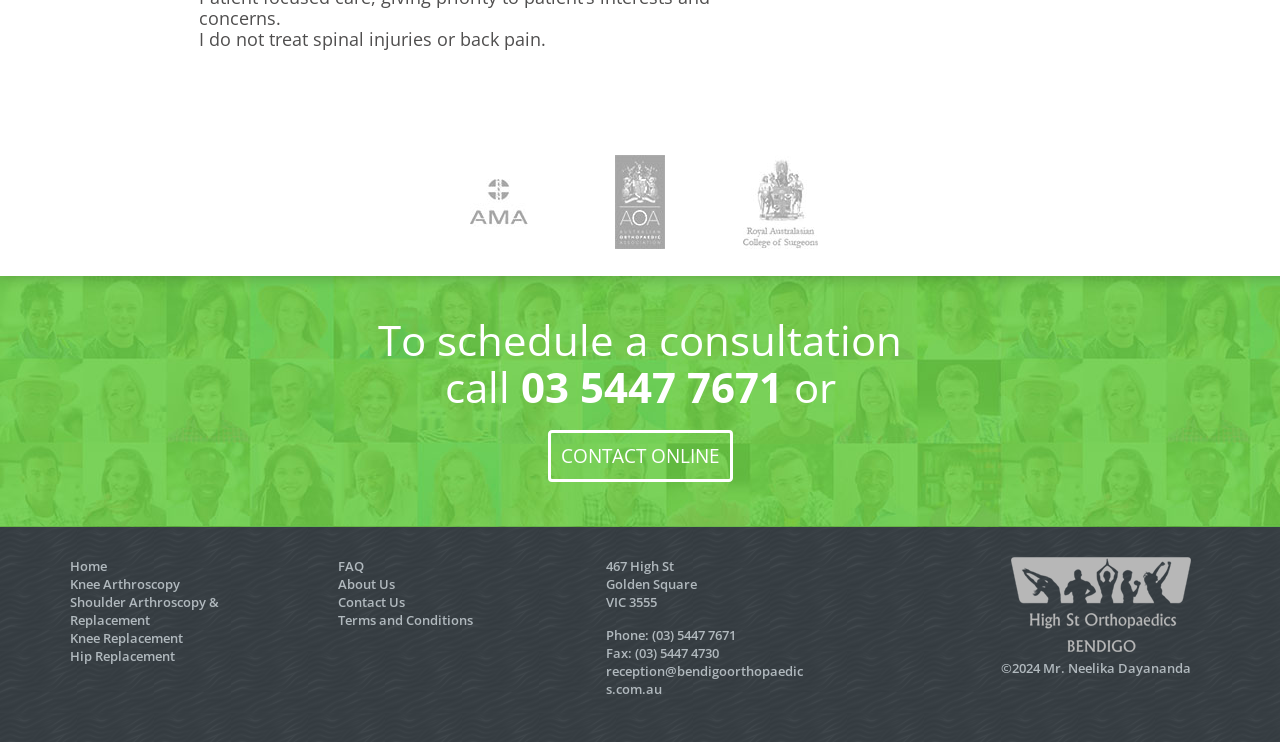Given the webpage screenshot, identify the bounding box of the UI element that matches this description: "parent_node: ©2024 Mr. Neelika Dayananda".

[0.79, 0.865, 0.93, 0.891]